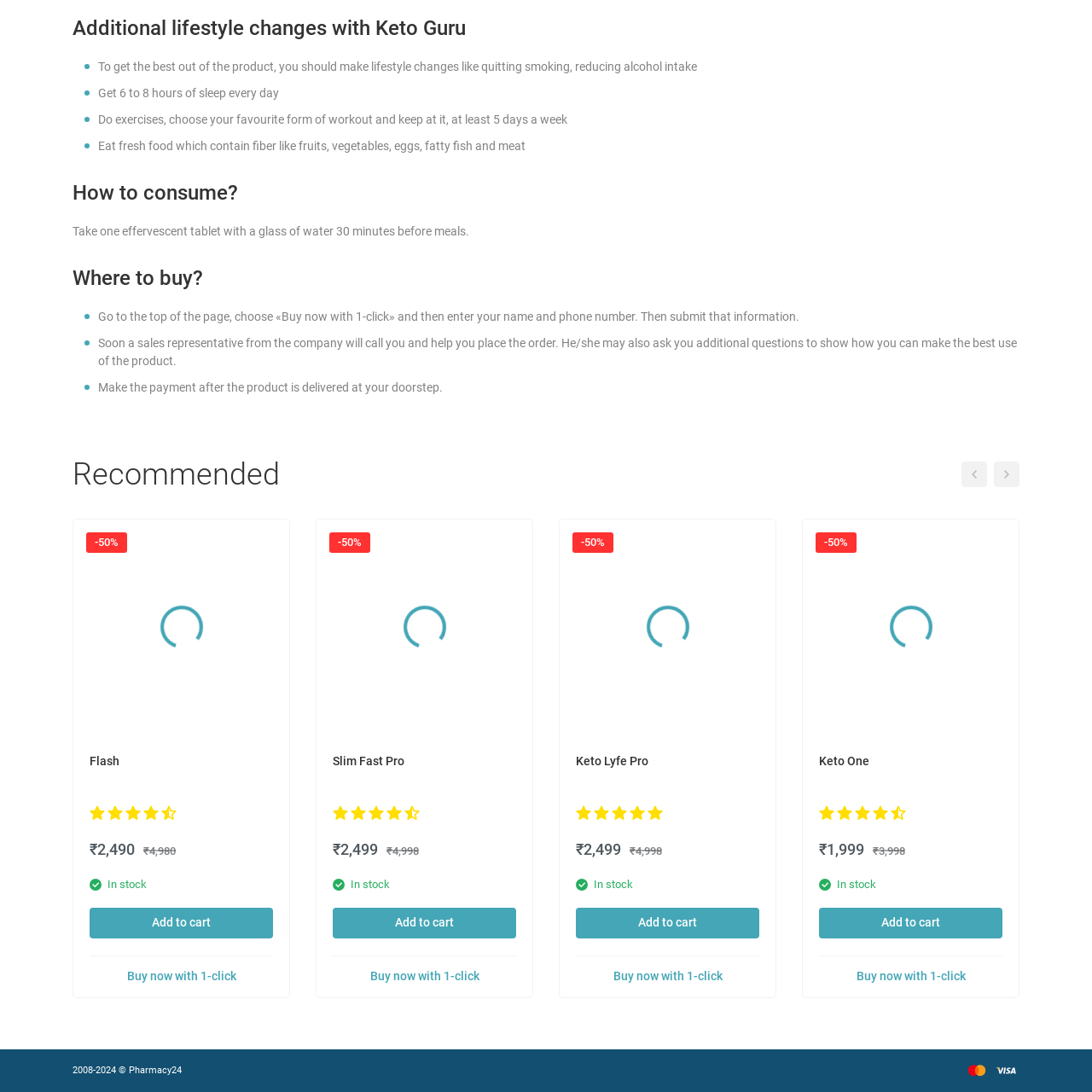What is the focus of the product?
Check the image inside the red bounding box and provide your answer in a single word or short phrase.

Wellness